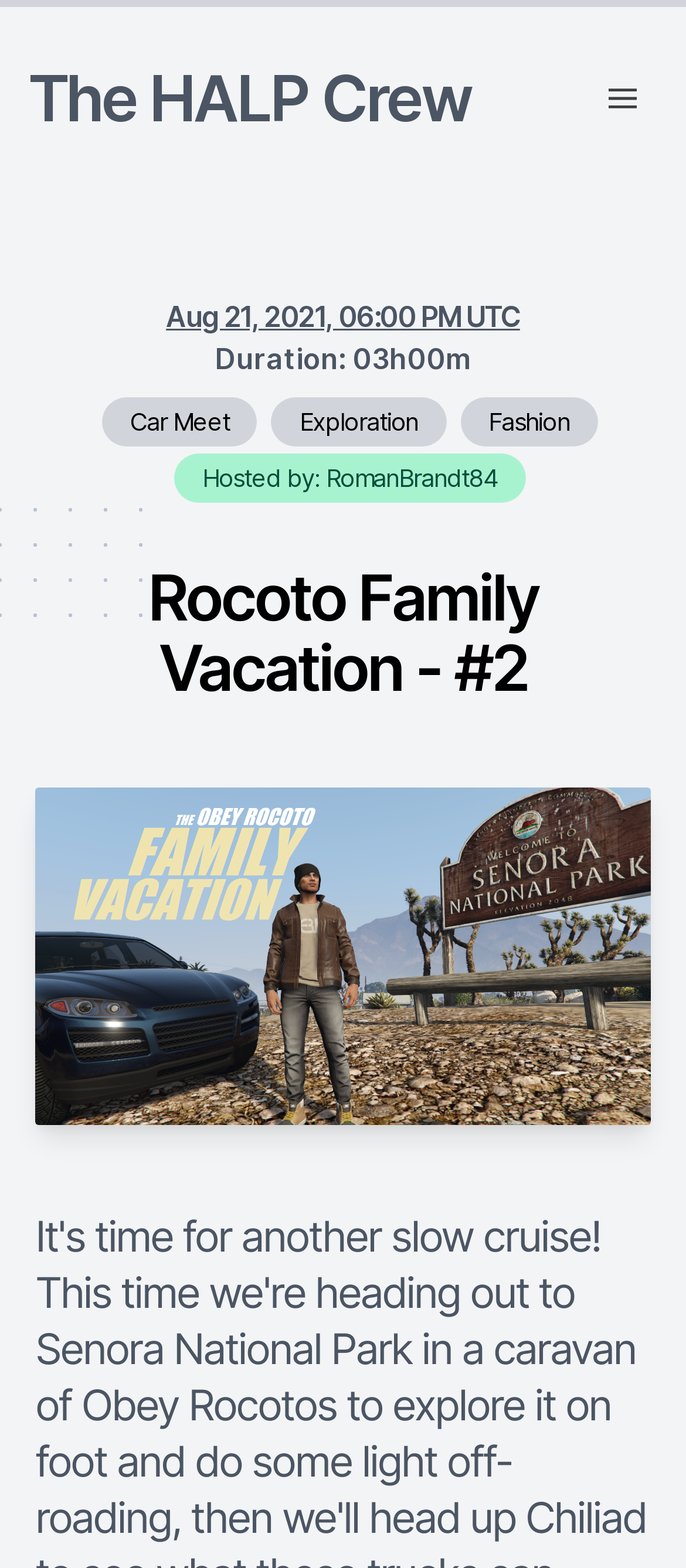What is the duration of the event?
Using the information from the image, answer the question thoroughly.

I found the answer by looking at the StaticText element with the text 'Duration: 03h00m' which is a child of the generic element with the text '180 Minutes or 10800 Seconds.'.